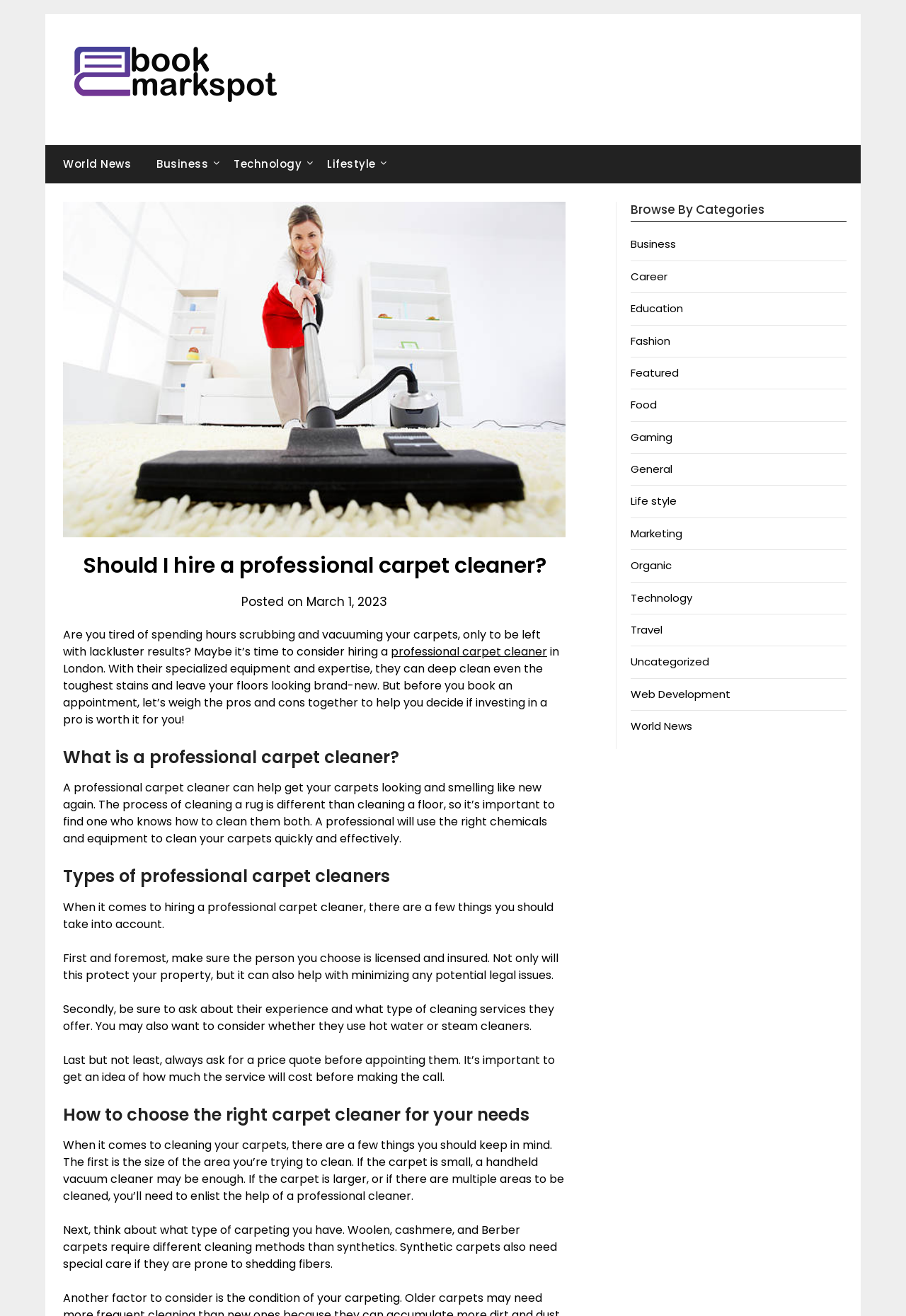Using the element description: "World News", determine the bounding box coordinates. The coordinates should be in the format [left, top, right, bottom], with values between 0 and 1.

[0.696, 0.546, 0.764, 0.557]